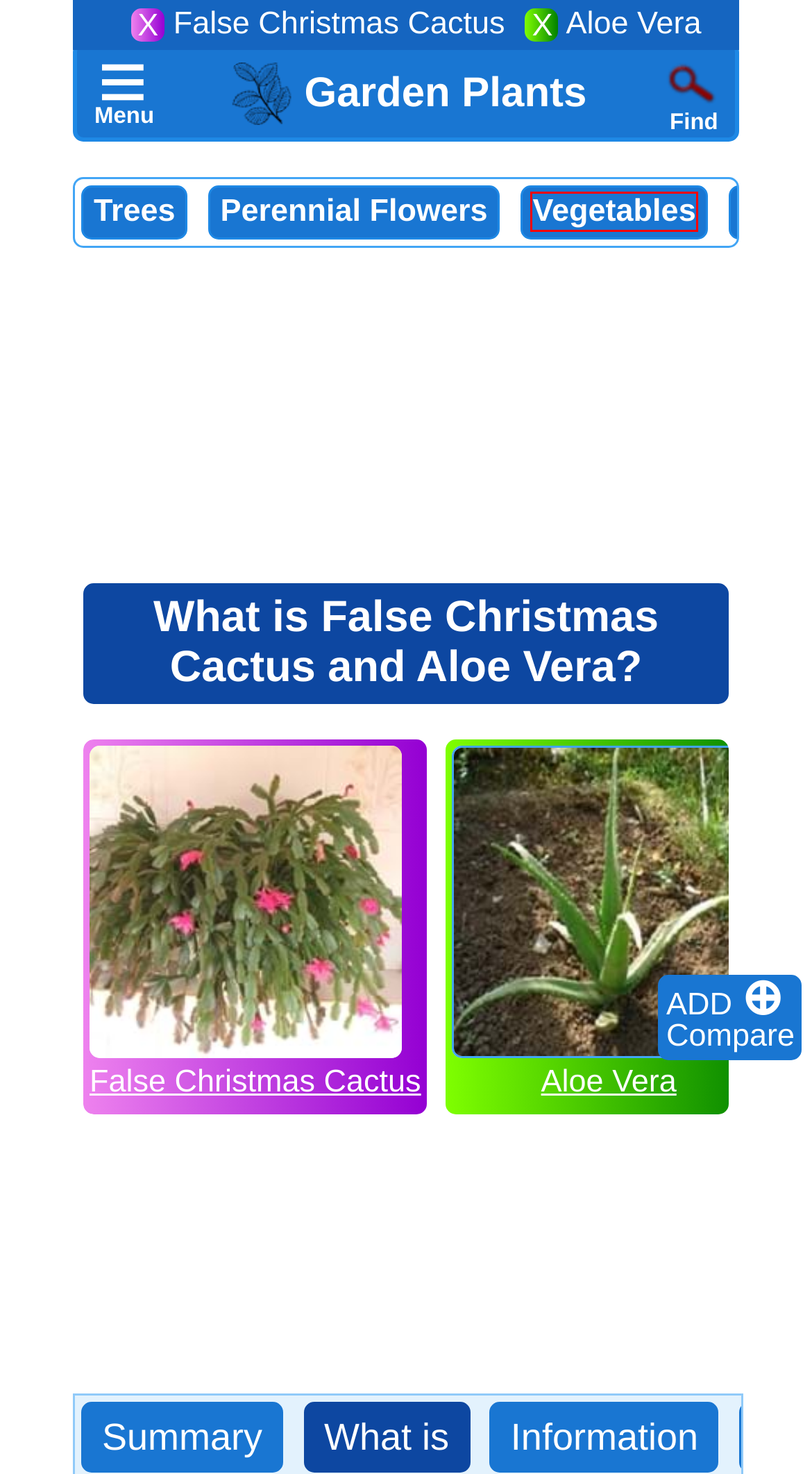You have a screenshot of a webpage with an element surrounded by a red bounding box. Choose the webpage description that best describes the new page after clicking the element inside the red bounding box. Here are the candidates:
A. List of Trees List | Benefits of List of Trees
B. Terms Of Use
C. Perennial Flowers List | Benefits of Perennial Flowers
D. What Is False Christmas Cactus?
E. What Is Aloe Vera?
F. Garden Plants | Ornamental Plants | Compare Garden Plants
G. List of Vegetables List | Benefits of List of Vegetables
H. What Is Elderberry?

G